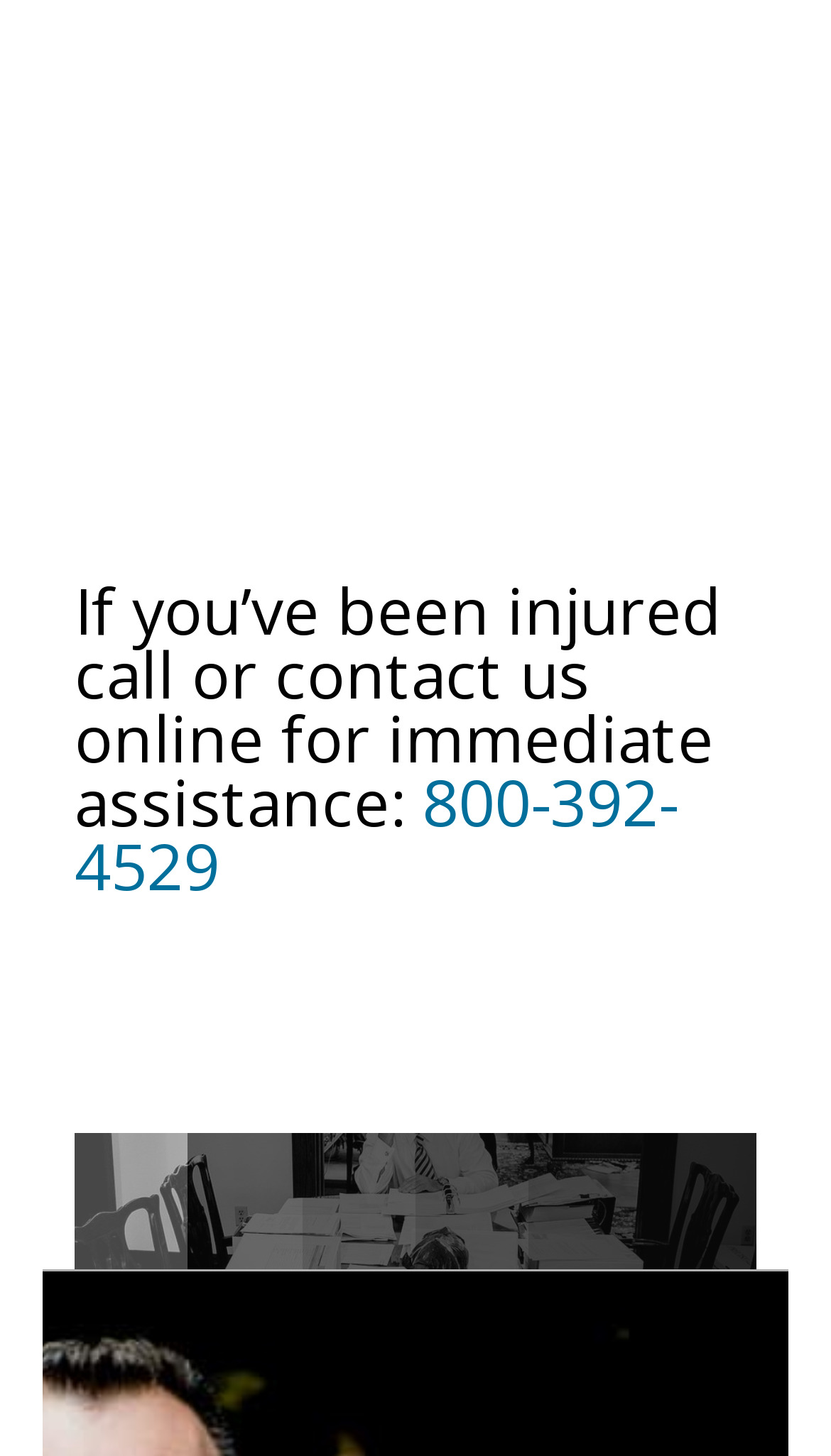Carefully examine the image and provide an in-depth answer to the question: What is the phone number for immediate assistance?

The phone number can be found in the heading element, which is 'If you’ve been injured call or contact us online for immediate assistance: 800-392-4529'. The phone number is a link element with the text '800-392-4529'.